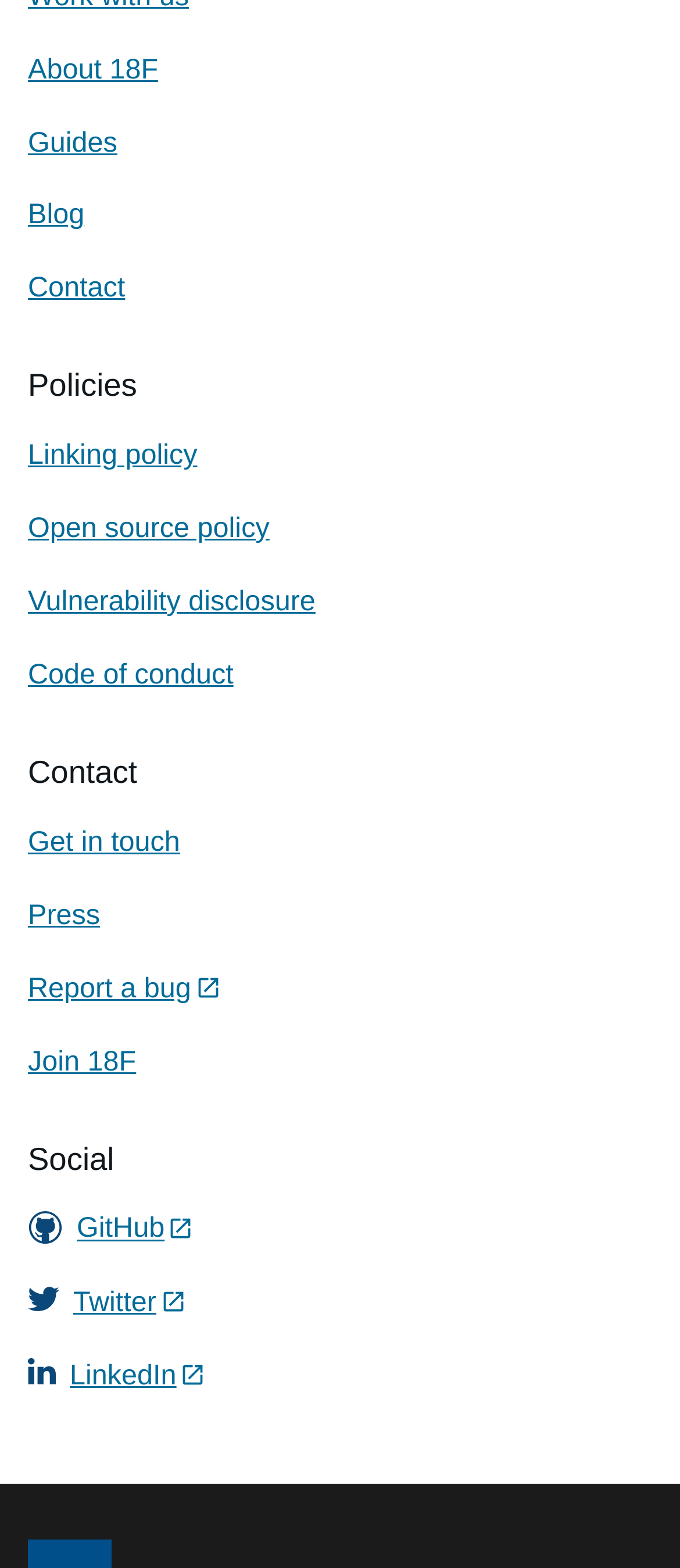Identify the coordinates of the bounding box for the element that must be clicked to accomplish the instruction: "Explore 18F on GitHub".

[0.041, 0.77, 0.286, 0.799]